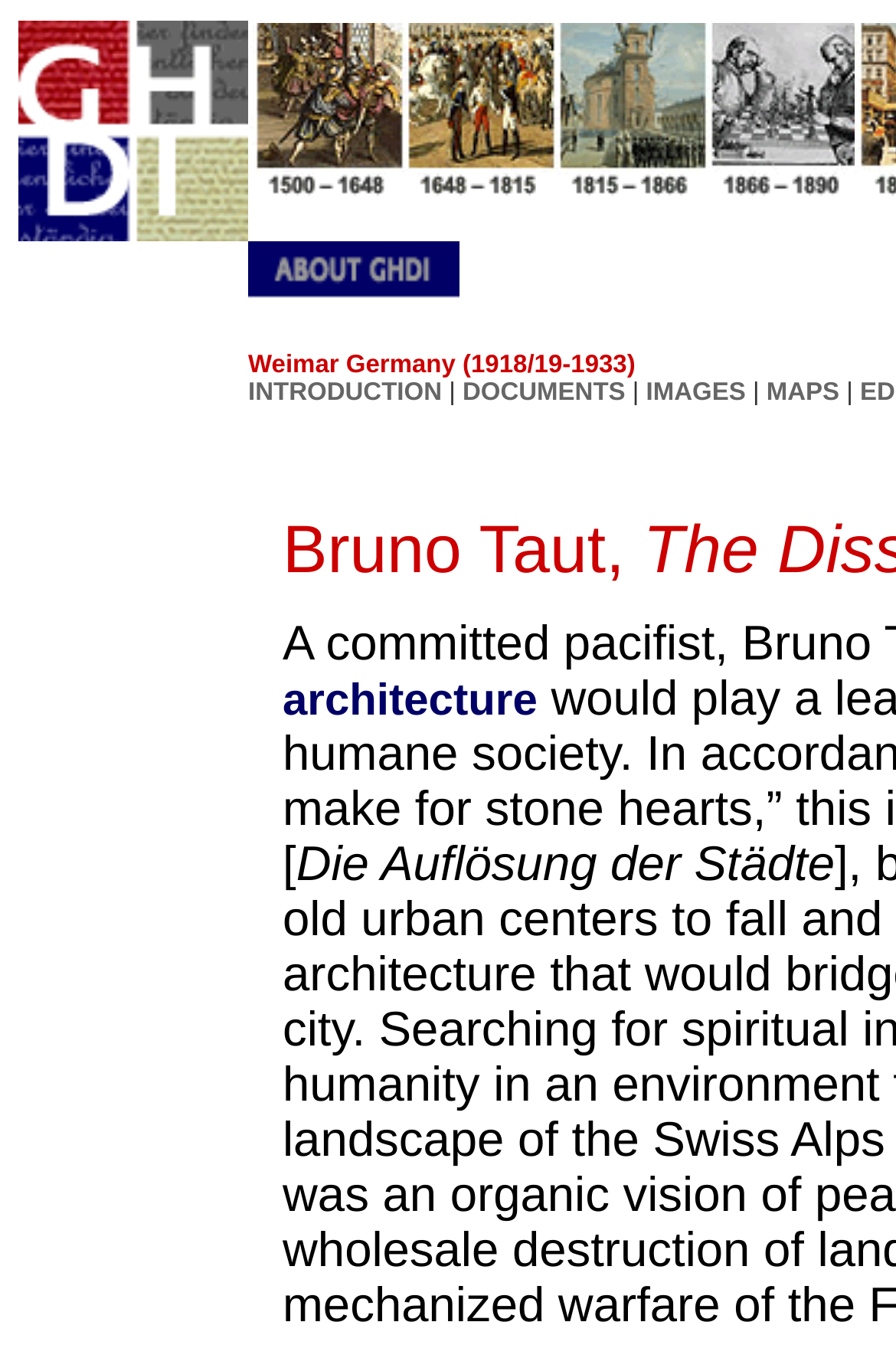Please give the bounding box coordinates of the area that should be clicked to fulfill the following instruction: "Visit the 'Services' page". The coordinates should be in the format of four float numbers from 0 to 1, i.e., [left, top, right, bottom].

None